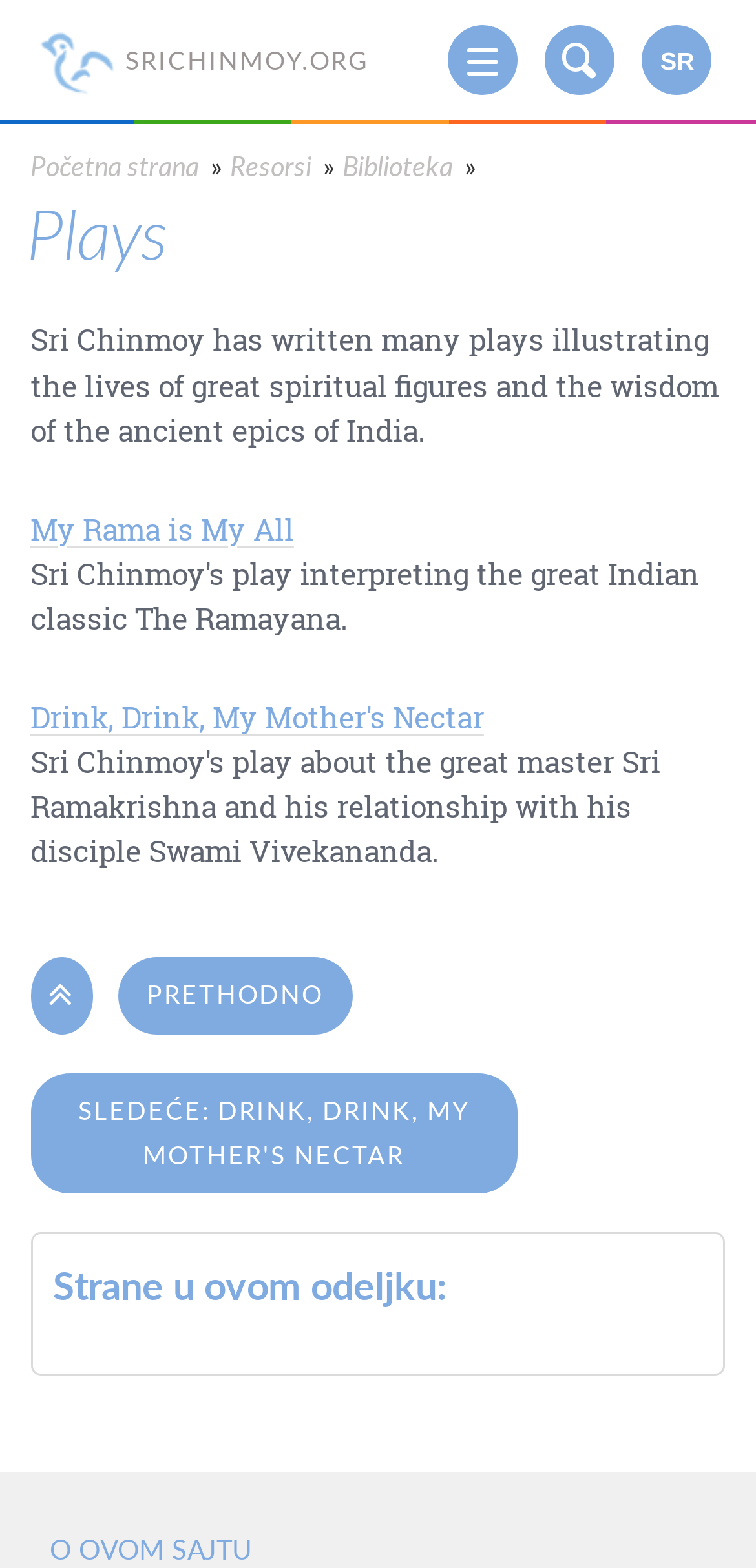What is the title of the first play?
Please ensure your answer to the question is detailed and covers all necessary aspects.

The link 'My Rama is My All' is listed as the first play on the webpage, indicating that it is the title of the first play.